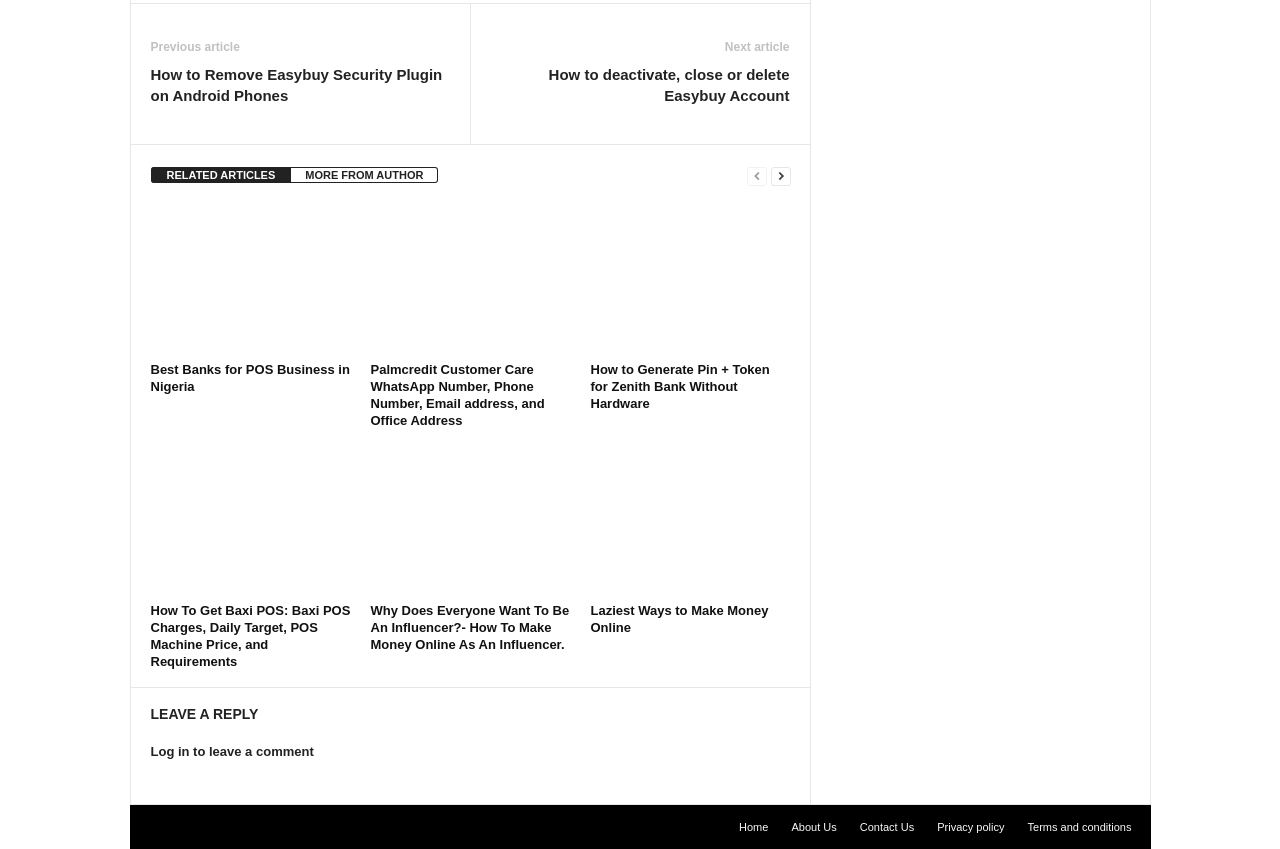Use a single word or phrase to answer the question:
What is the title of the first related article?

Best Banks for POS Business in Nigeria